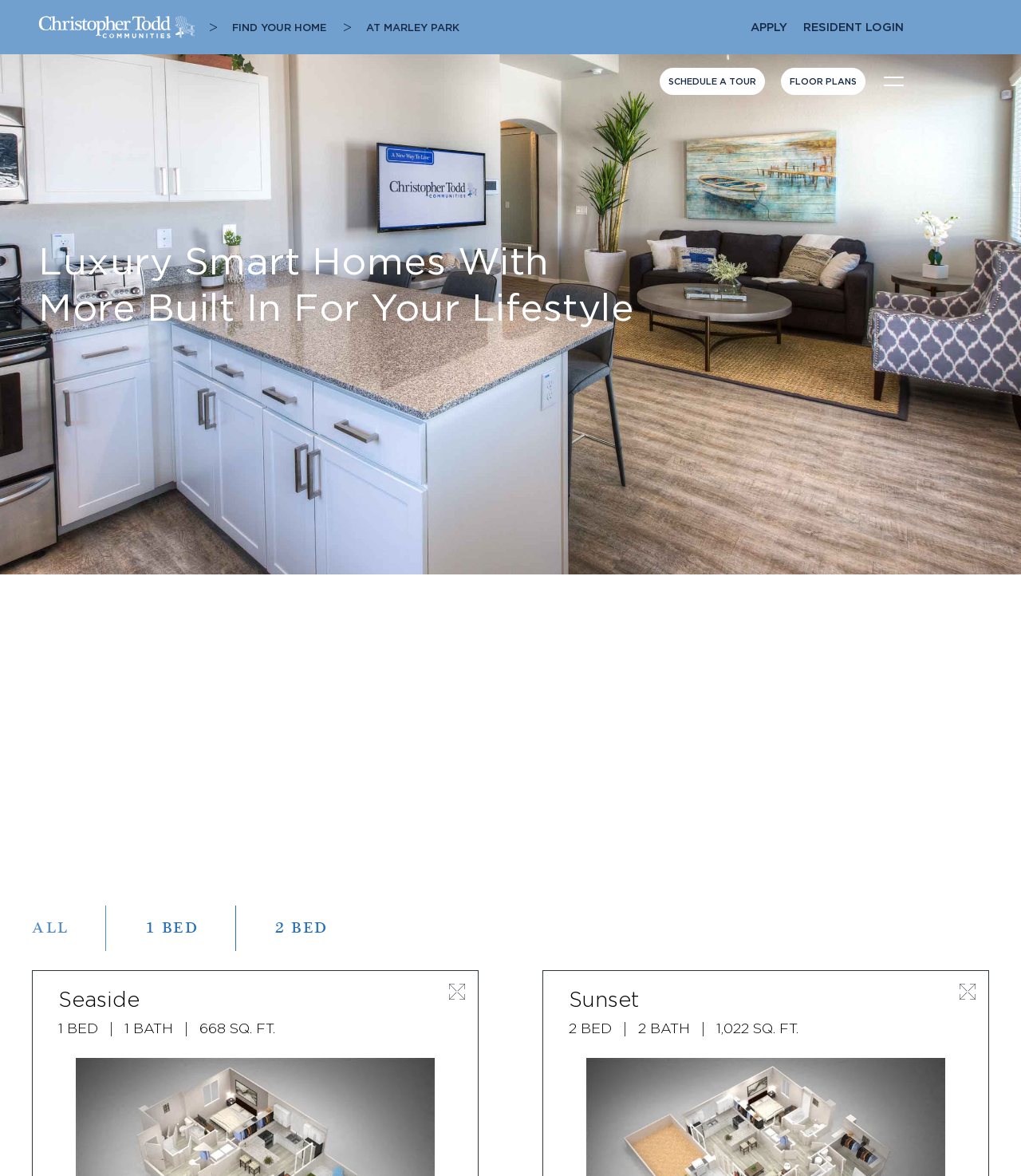Provide a thorough summary of the webpage.

The webpage is about Floor Plans at Christopher Todd Communities, a luxury smart home community. At the top left, there is a logo of Christopher Todd Communities, and next to it, there are several navigation links, including "FIND YOUR HOME", "AT MARLEY PARK", "APPLY", "RESIDENT LOGIN", and "SCHEDULE A TOUR". 

Below the navigation links, there is a heading "A New Way To Live" followed by several links to different sections of the website, including "AVAILABILITY & PRICING", "FLOOR PLANS", "LOCATION", "COMMUNITY LIFE", "COMMUNITY GALLERY", "CONTACT & FAQS", and "FIND YOUR HOME".

The main content of the webpage is divided into two sections. The first section has a heading "Luxury Smart Homes With More Built In For Your Lifestyle" and a paragraph describing the features of the smart homes. Below the paragraph, there are two links, "TAKE A VIRTUAL TOUR" and "SCHEDULE A SOCIAL DISTANCING TOUR".

The second section has a heading "Homes With Every Convenience" and a paragraph describing the benefits of the smart homes. Below the paragraph, there are three tabs labeled "ALL", "1 BED", and "2 BED" to filter the floor plans. 

Below the tabs, there are two floor plans, "Seaside" and "Sunset", each with details such as the number of bedrooms and bathrooms, and square footage. Each floor plan has an "expand image" link to view more details.